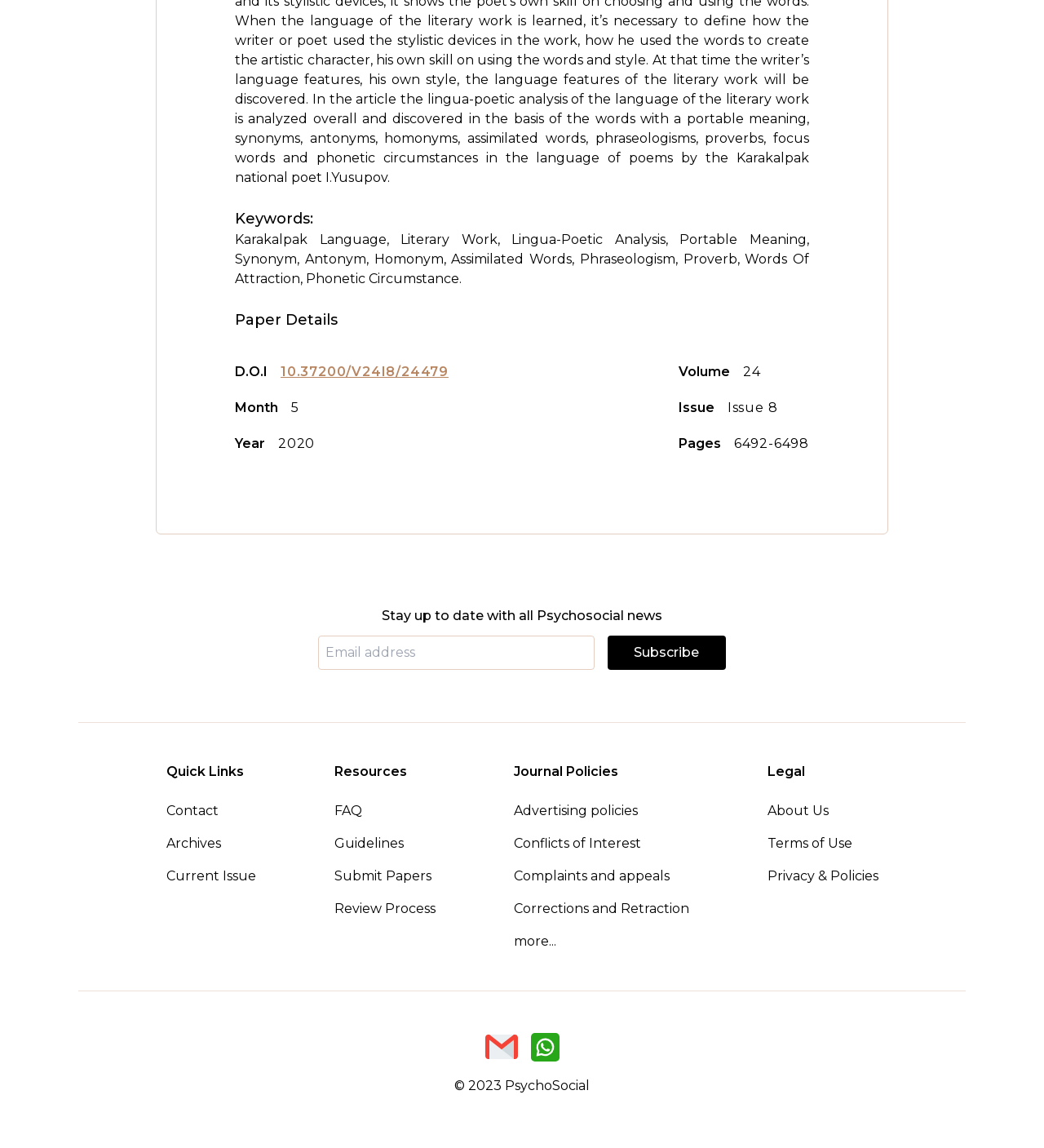Locate and provide the bounding box coordinates for the HTML element that matches this description: "Champagne".

None